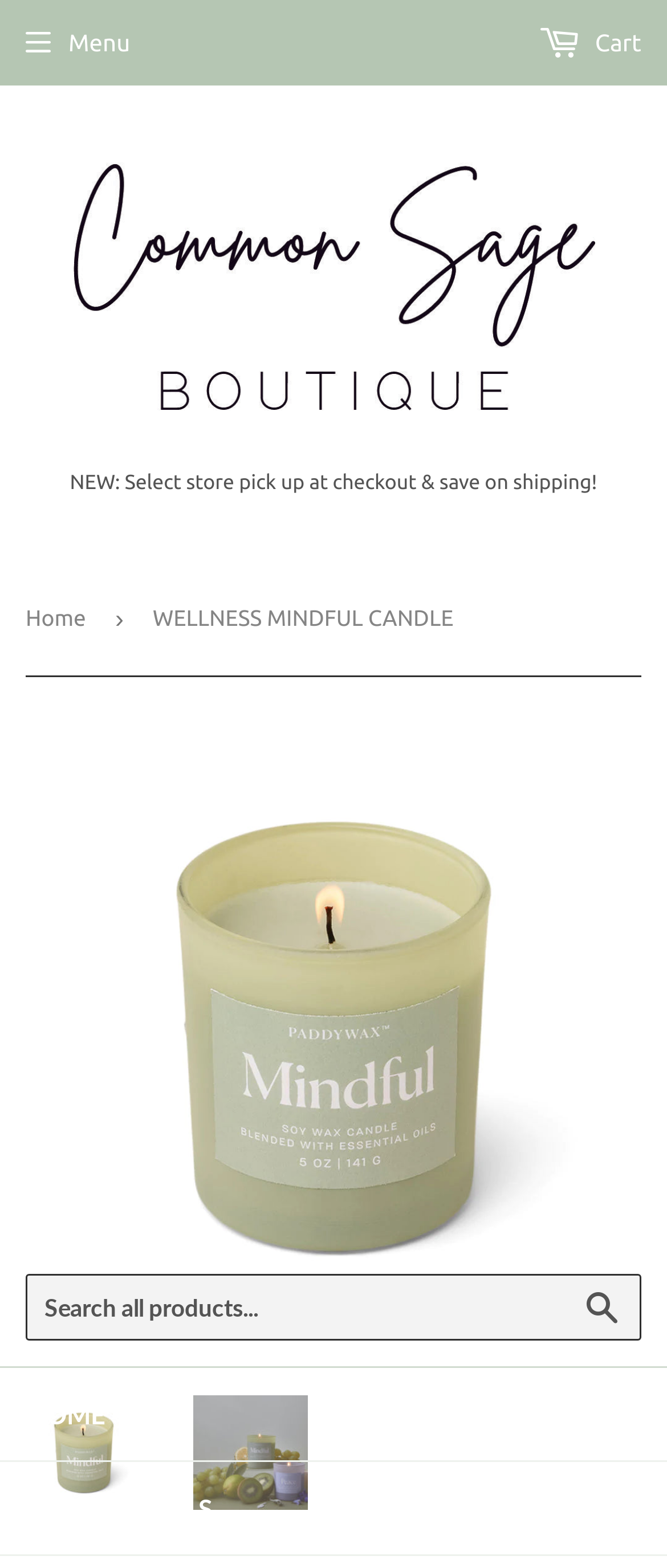Locate the bounding box coordinates of the item that should be clicked to fulfill the instruction: "Search for products".

[0.038, 0.813, 0.962, 0.855]